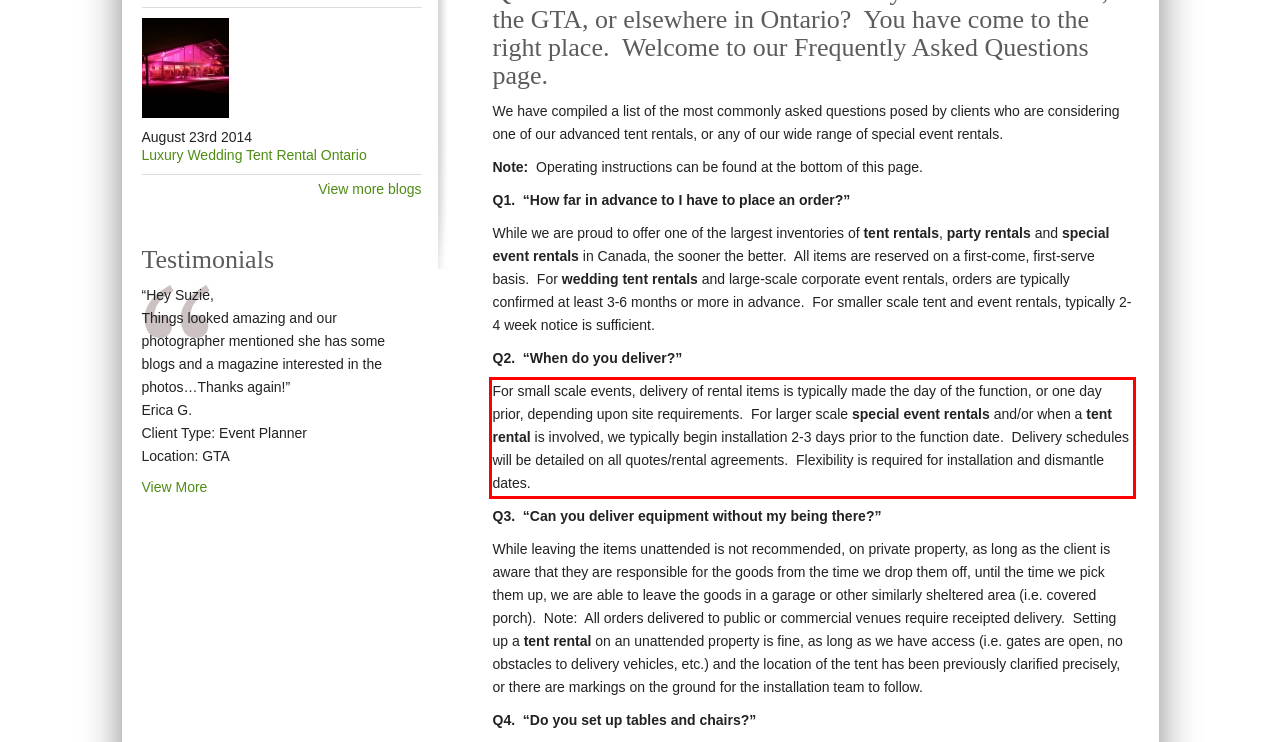Identify and transcribe the text content enclosed by the red bounding box in the given screenshot.

For small scale events, delivery of rental items is typically made the day of the function, or one day prior, depending upon site requirements. For larger scale special event rentals and/or when a tent rental is involved, we typically begin installation 2-3 days prior to the function date. Delivery schedules will be detailed on all quotes/rental agreements. Flexibility is required for installation and dismantle dates.